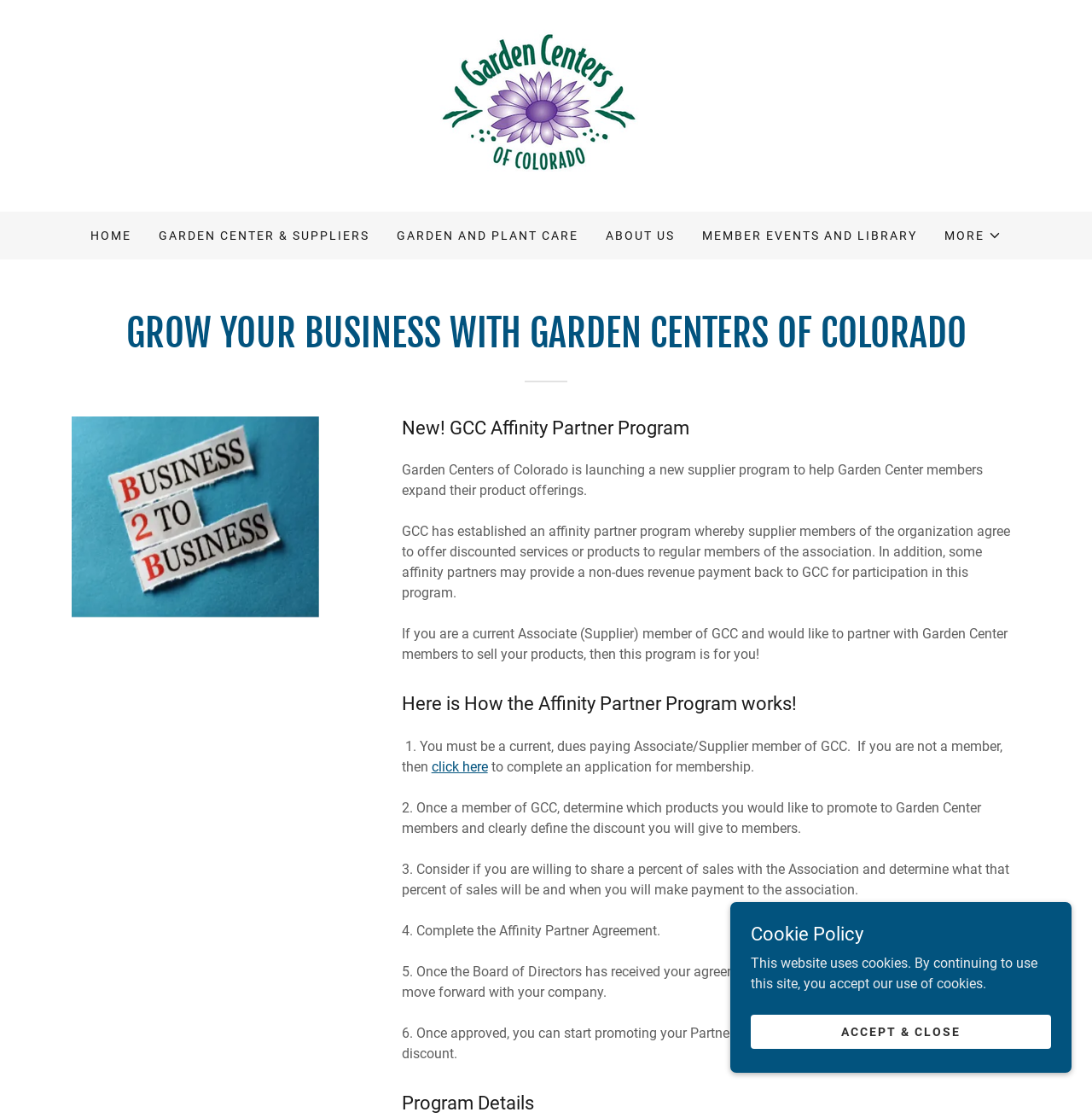What is the location of the 'MORE' button?
Provide an in-depth answer to the question, covering all aspects.

The location of the 'MORE' button can be found by looking at its bounding box coordinates [0.865, 0.202, 0.917, 0.22] which indicates that it is located at the top right of the webpage.